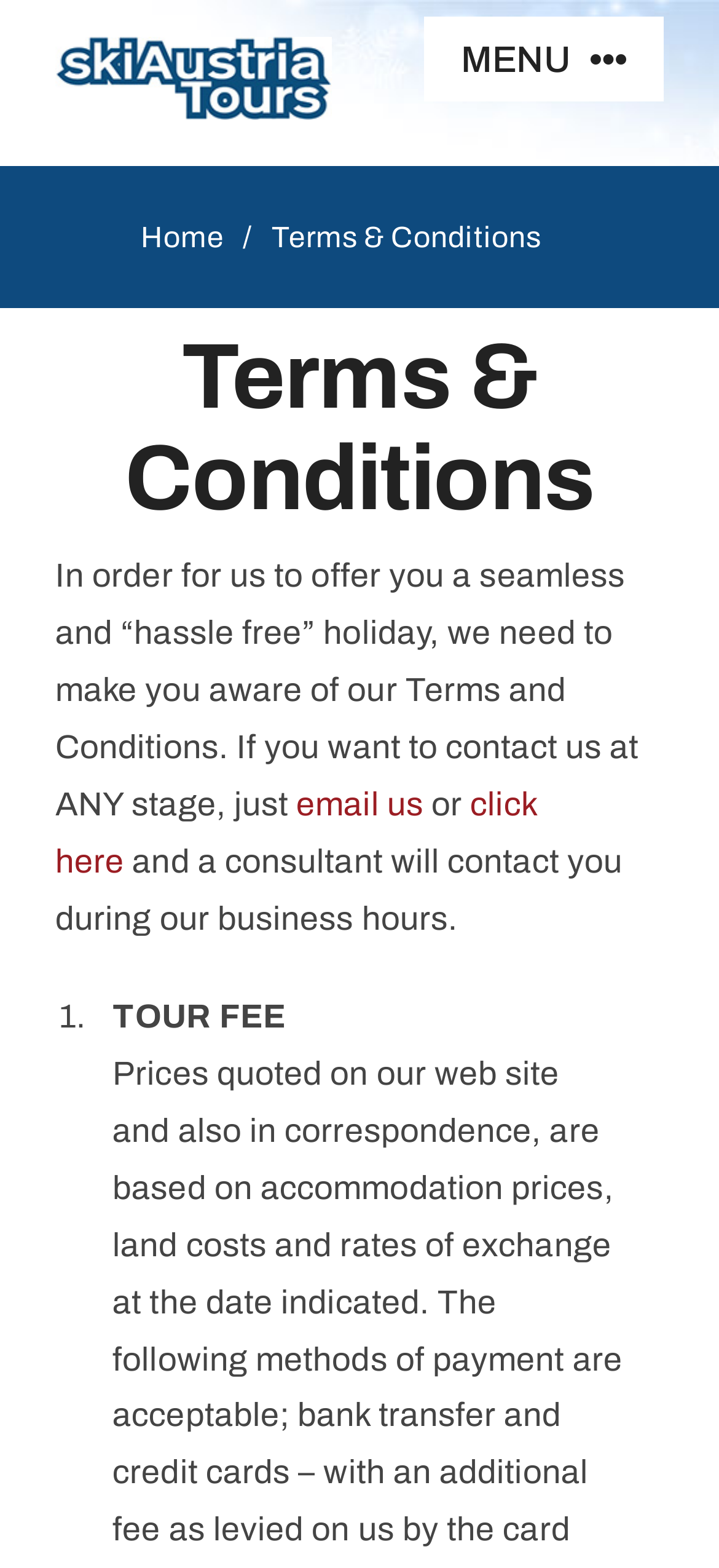Provide an in-depth caption for the elements present on the webpage.

The webpage is about the Terms and Conditions of SkiAustria Tours. At the top left corner, there is a logo link. To the right of the logo, there is a main menu navigation bar with a button labeled "MENU" that expands to show the main menu. Below the logo, there is a breadcrumb navigation bar with links to "Home" and "Terms & Conditions".

The main content of the page is headed by a large heading that reads "Terms & Conditions". Below the heading, there is a block of text that explains the purpose of the Terms and Conditions, which is to ensure a seamless and hassle-free holiday. The text also invites users to contact the company at any stage, providing links to "email us" and "click here" to get in touch with a consultant.

The layout of the page is organized, with clear headings and concise text. The navigation bars are positioned at the top of the page, making it easy to access different parts of the website. The main content is centered on the page, with the text and links arranged in a logical and easy-to-follow manner.